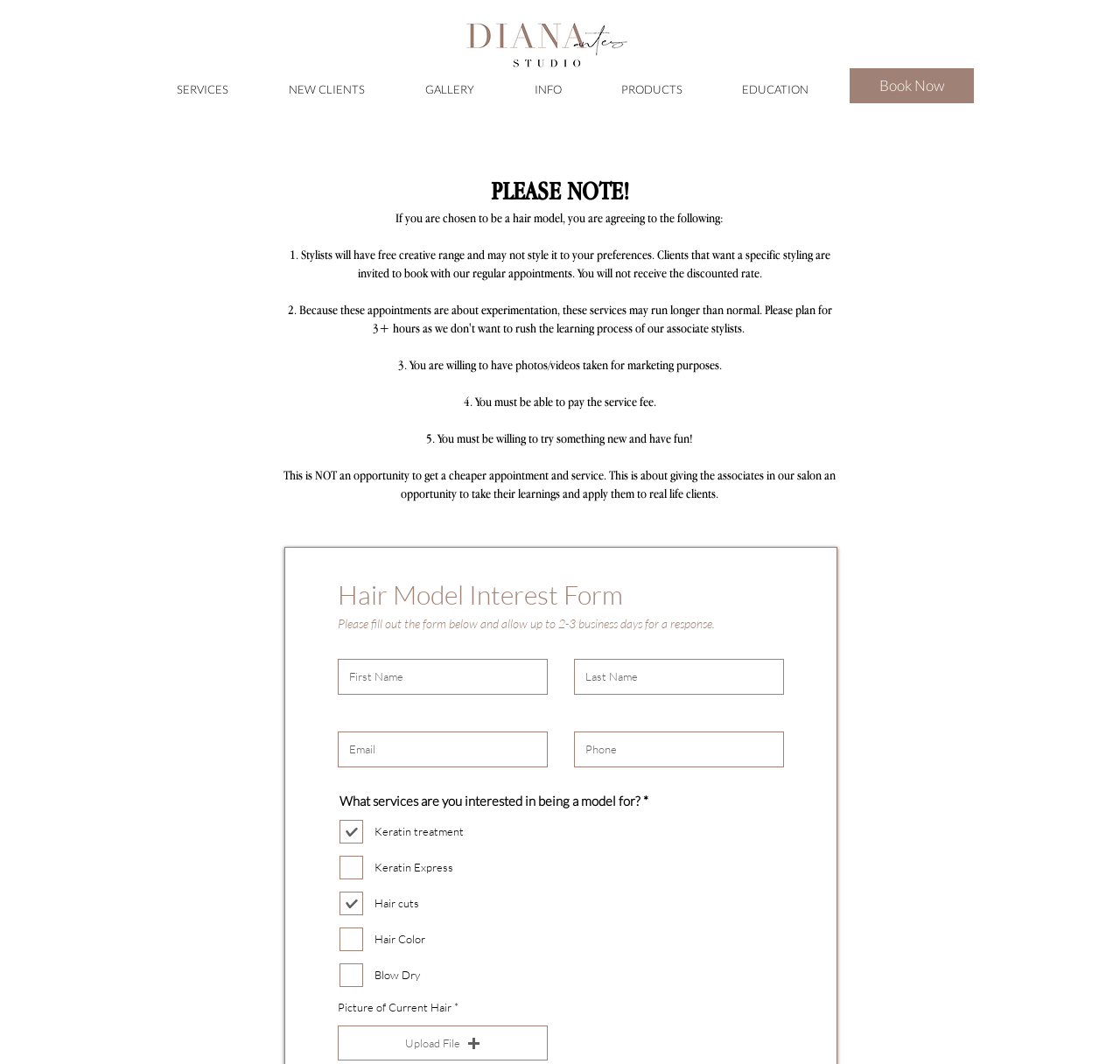Please identify the bounding box coordinates of the element on the webpage that should be clicked to follow this instruction: "Fill in the 'First Name' field". The bounding box coordinates should be given as four float numbers between 0 and 1, formatted as [left, top, right, bottom].

[0.302, 0.619, 0.489, 0.653]